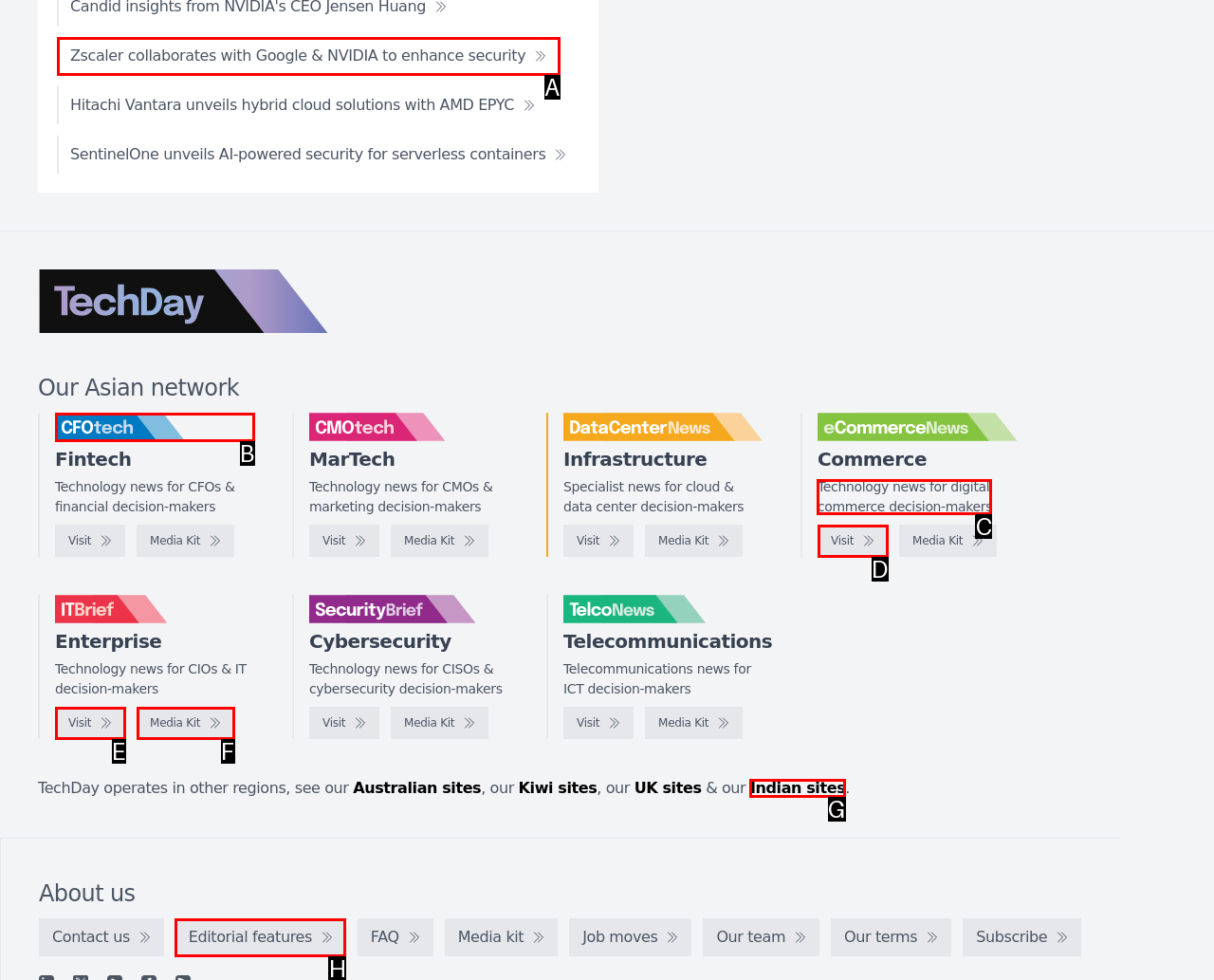Identify the letter of the option to click in order to Check Technology news for digital commerce decision-makers. Answer with the letter directly.

C